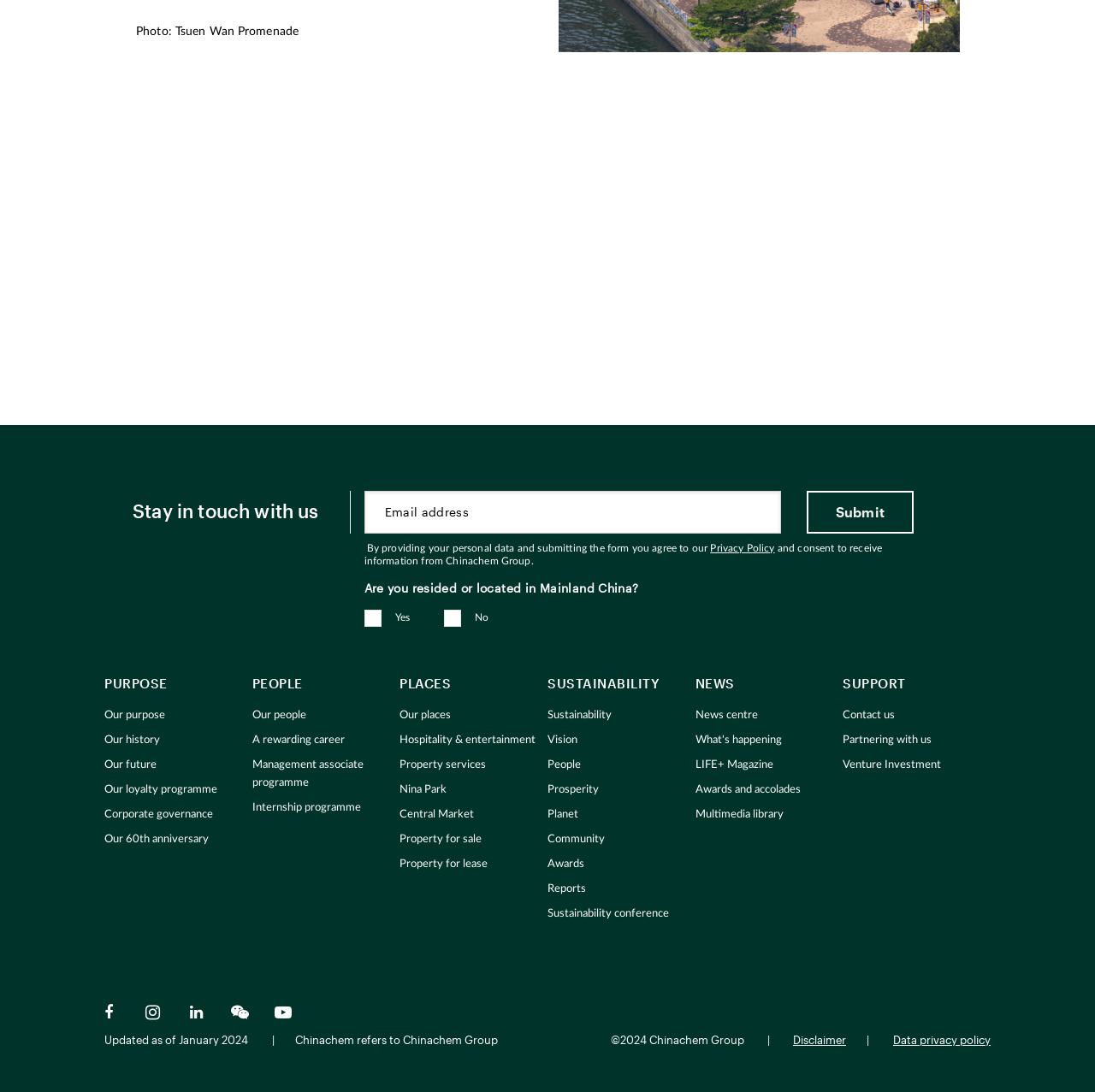Look at the image and give a detailed response to the following question: What is the name of the property for sale?

Under the 'PLACES' section, there is a link to 'Nina Park', which is a property for sale offered by Chinachem Group.